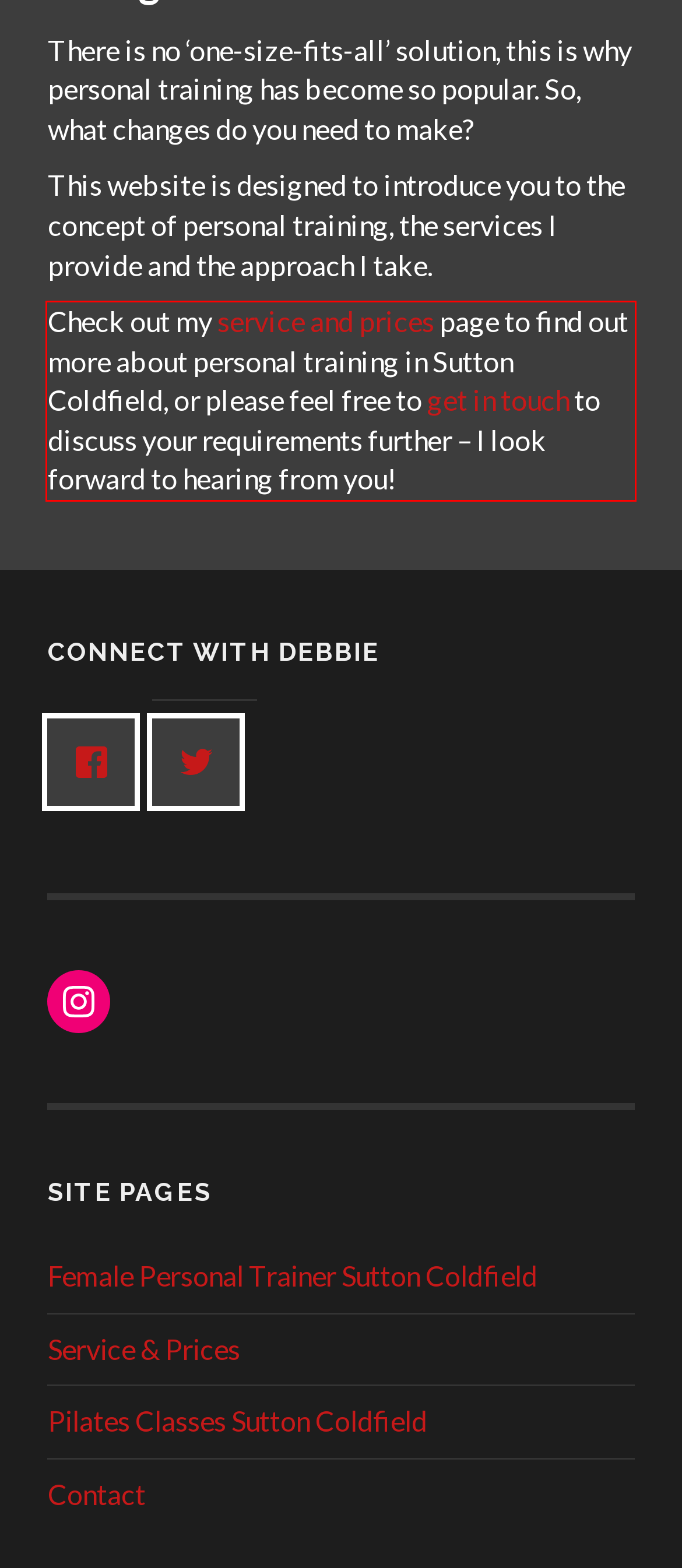Examine the webpage screenshot and use OCR to recognize and output the text within the red bounding box.

Check out my service and prices page to find out more about personal training in Sutton Coldfield, or please feel free to get in touch to discuss your requirements further – I look forward to hearing from you!